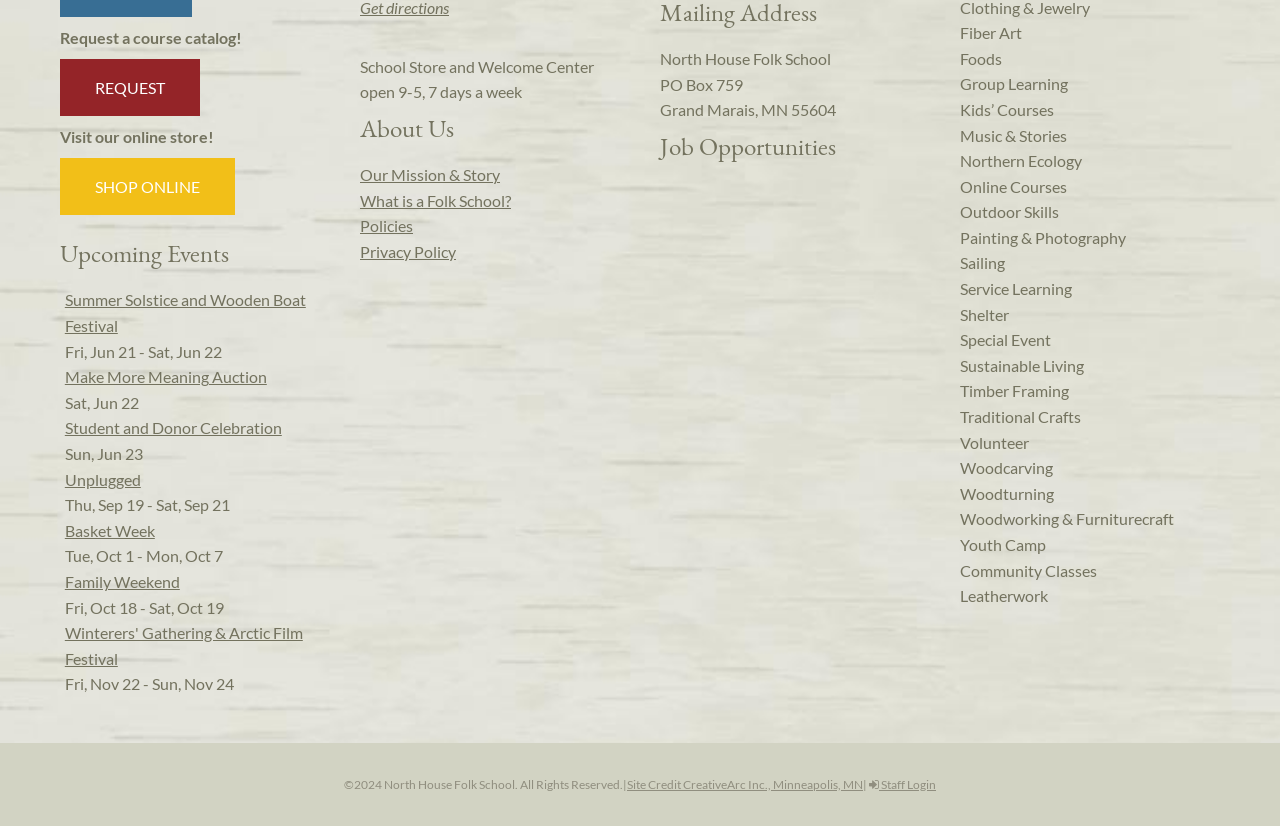What is the copyright year of the webpage?
Please use the image to provide a one-word or short phrase answer.

2024